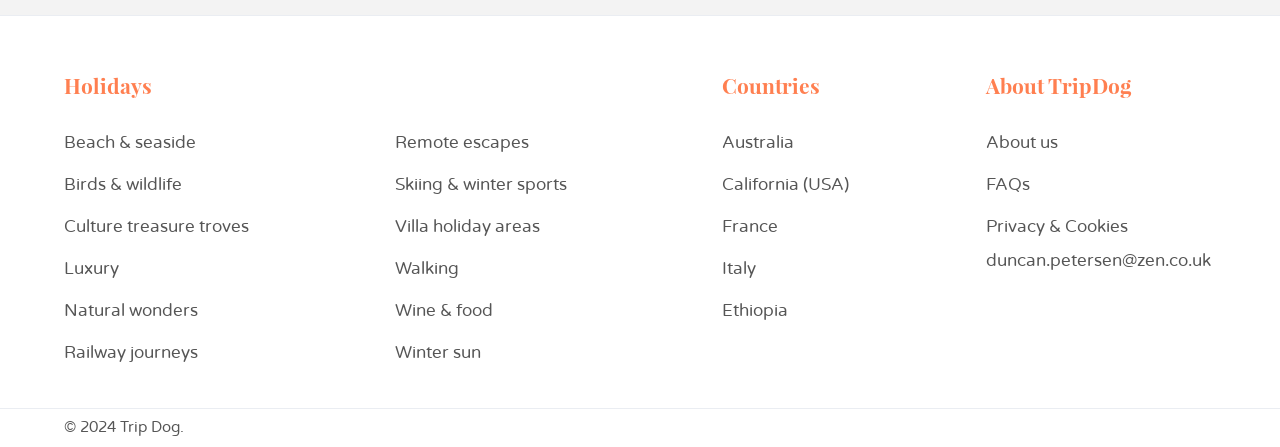What is the contact email address?
Provide a detailed and extensive answer to the question.

In the 'About TripDog' section, I see a static text element that displays the email address 'duncan.petersen@zen.co.uk', which appears to be a contact email address.